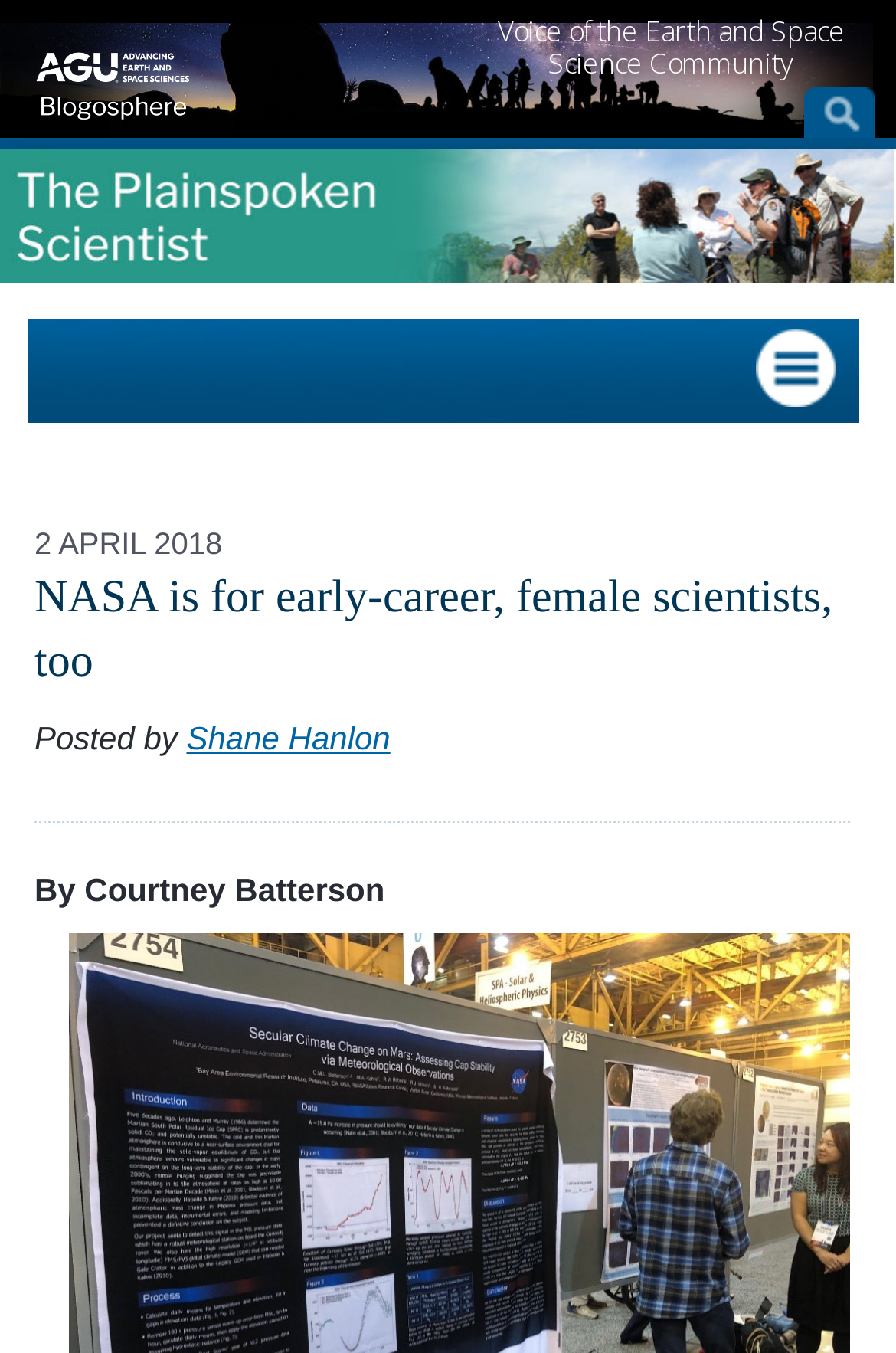Find the bounding box coordinates of the UI element according to this description: "title="Home"".

[0.026, 0.046, 0.227, 0.073]